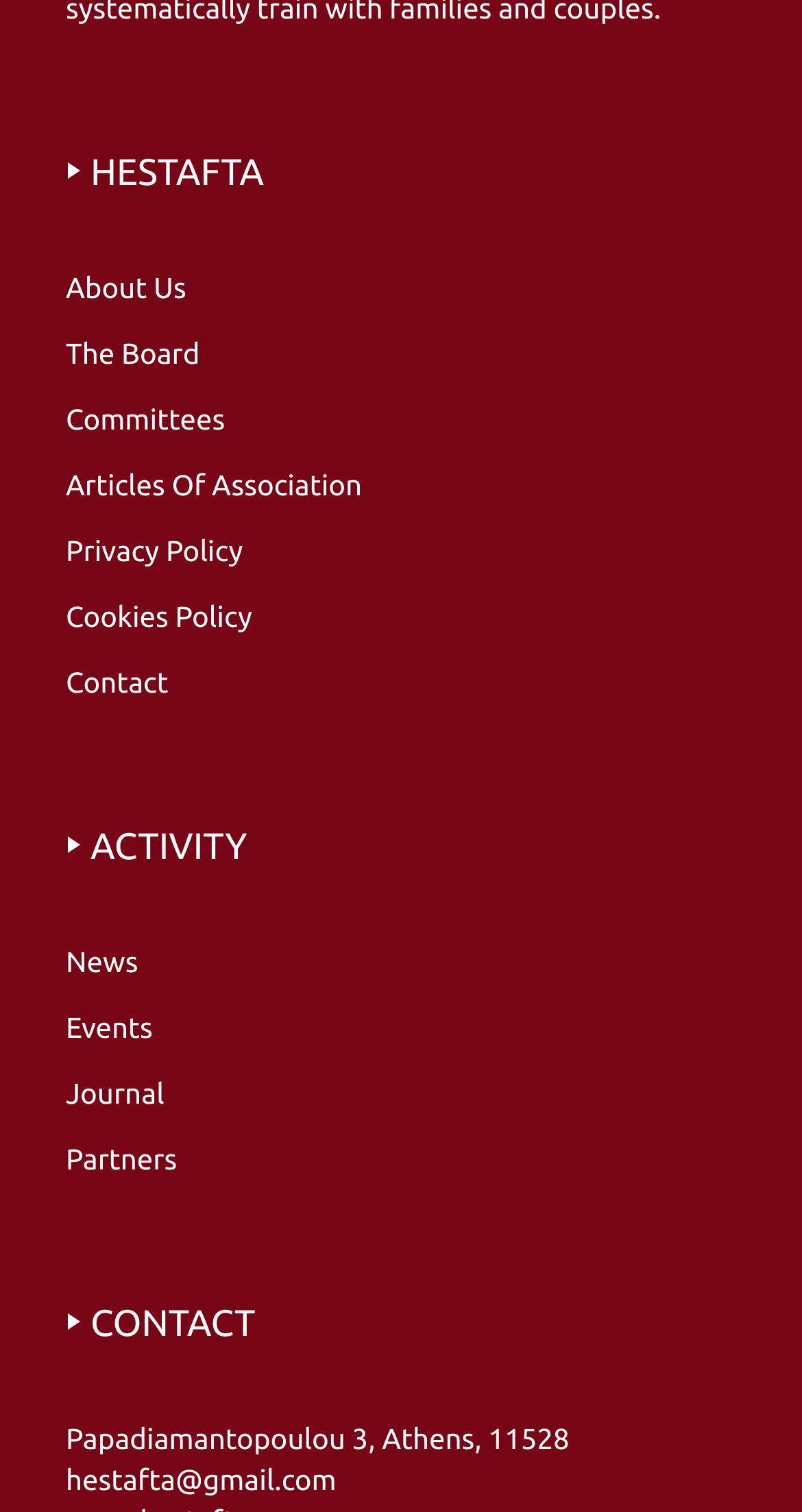Calculate the bounding box coordinates for the UI element based on the following description: "The Board". Ensure the coordinates are four float numbers between 0 and 1, i.e., [left, top, right, bottom].

[0.082, 0.22, 0.918, 0.247]